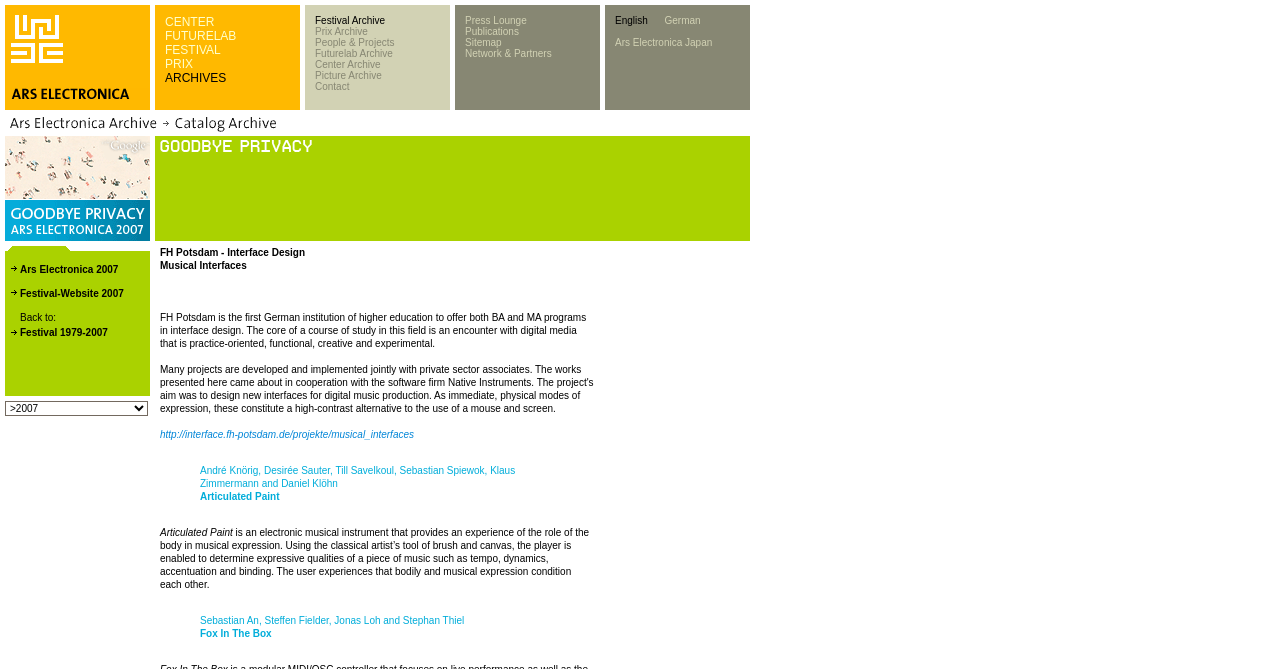Kindly provide the bounding box coordinates of the section you need to click on to fulfill the given instruction: "Visit the Press Lounge".

[0.363, 0.022, 0.411, 0.039]